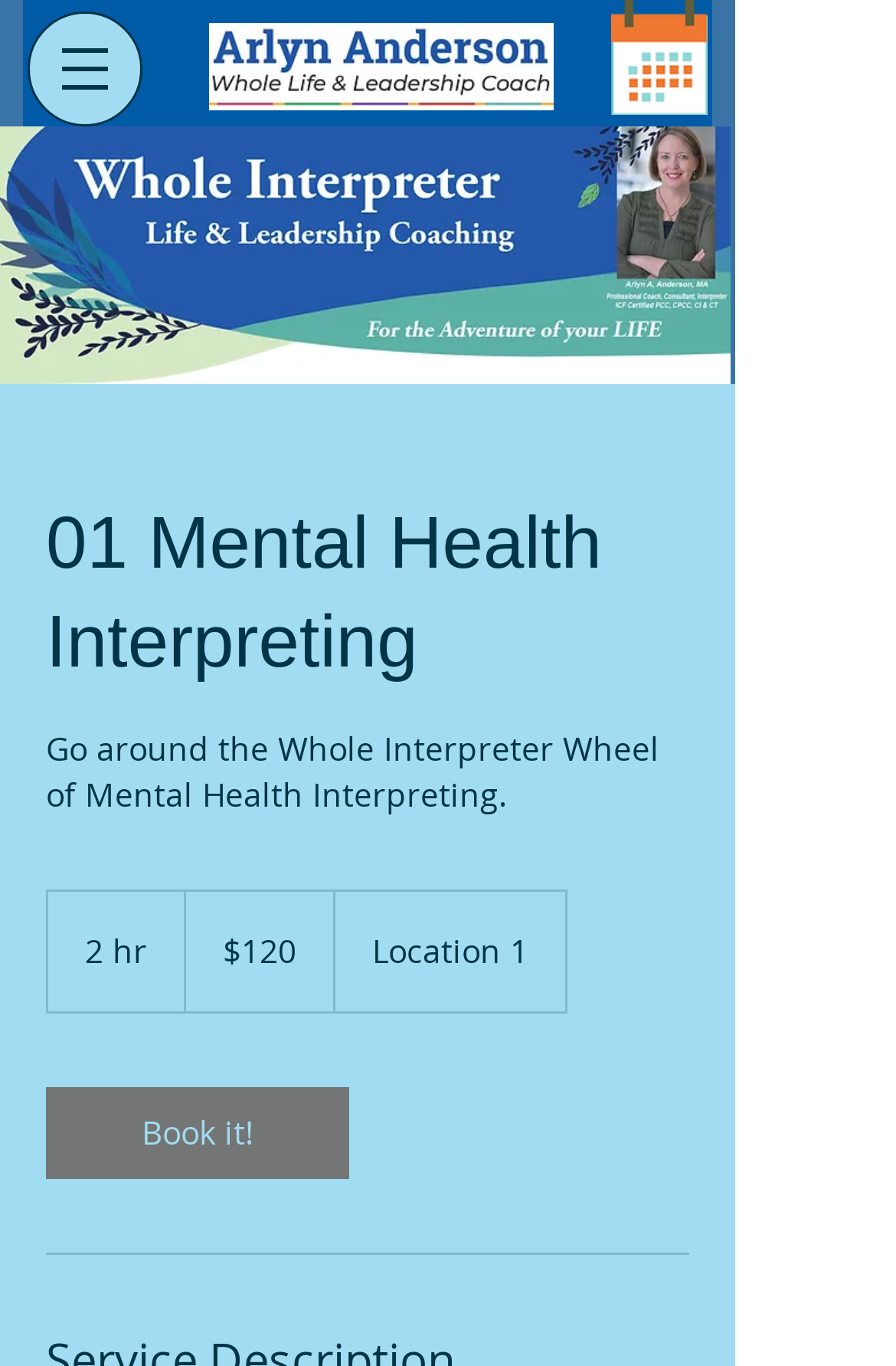What is the location of the workshop?
Using the visual information from the image, give a one-word or short-phrase answer.

Location 1